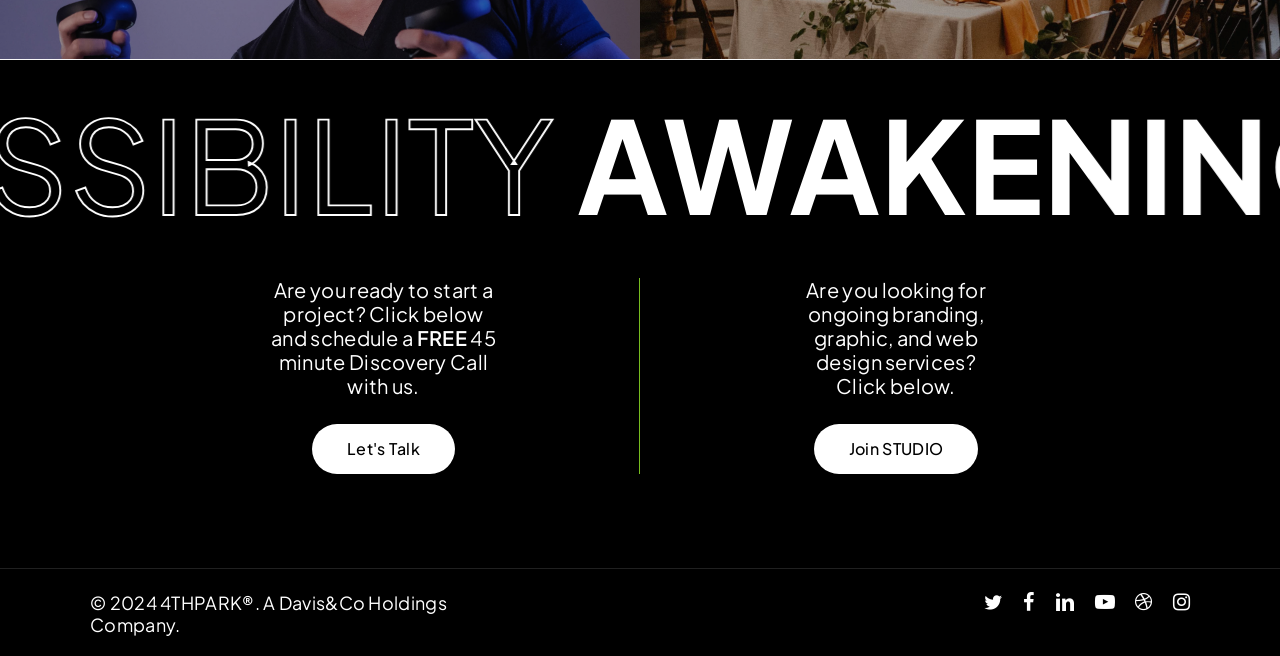What is the company name mentioned at the bottom of the page?
Carefully examine the image and provide a detailed answer to the question.

I found the company name '4THPARK' at the bottom of the page, which is mentioned in the copyright text '© 2024 4THPARK®. A Davis&Co Holdings Company.'